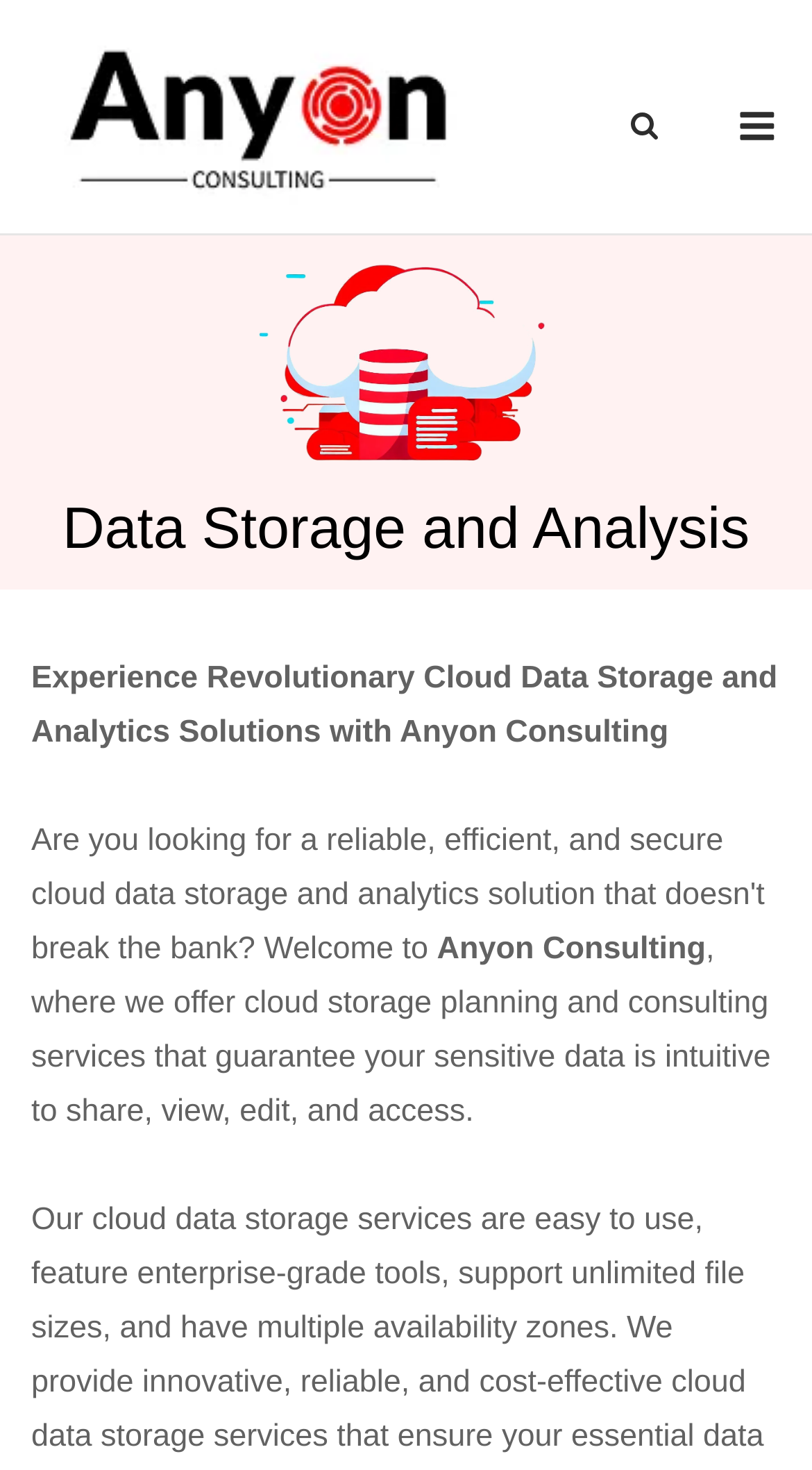Please give a succinct answer using a single word or phrase:
Is there a search function on the webpage?

Yes